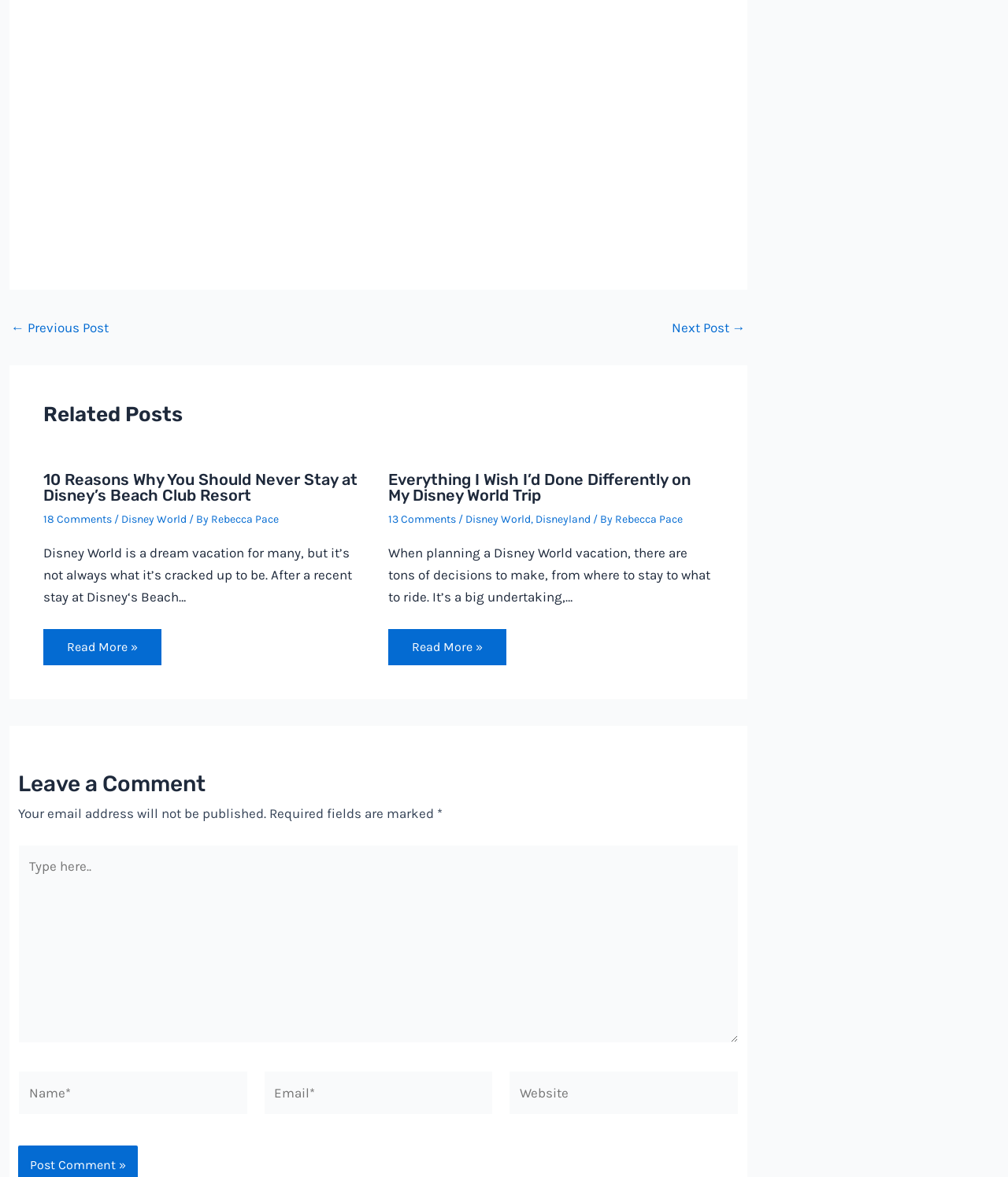What type of posts are displayed on this webpage?
Give a one-word or short phrase answer based on the image.

Related posts